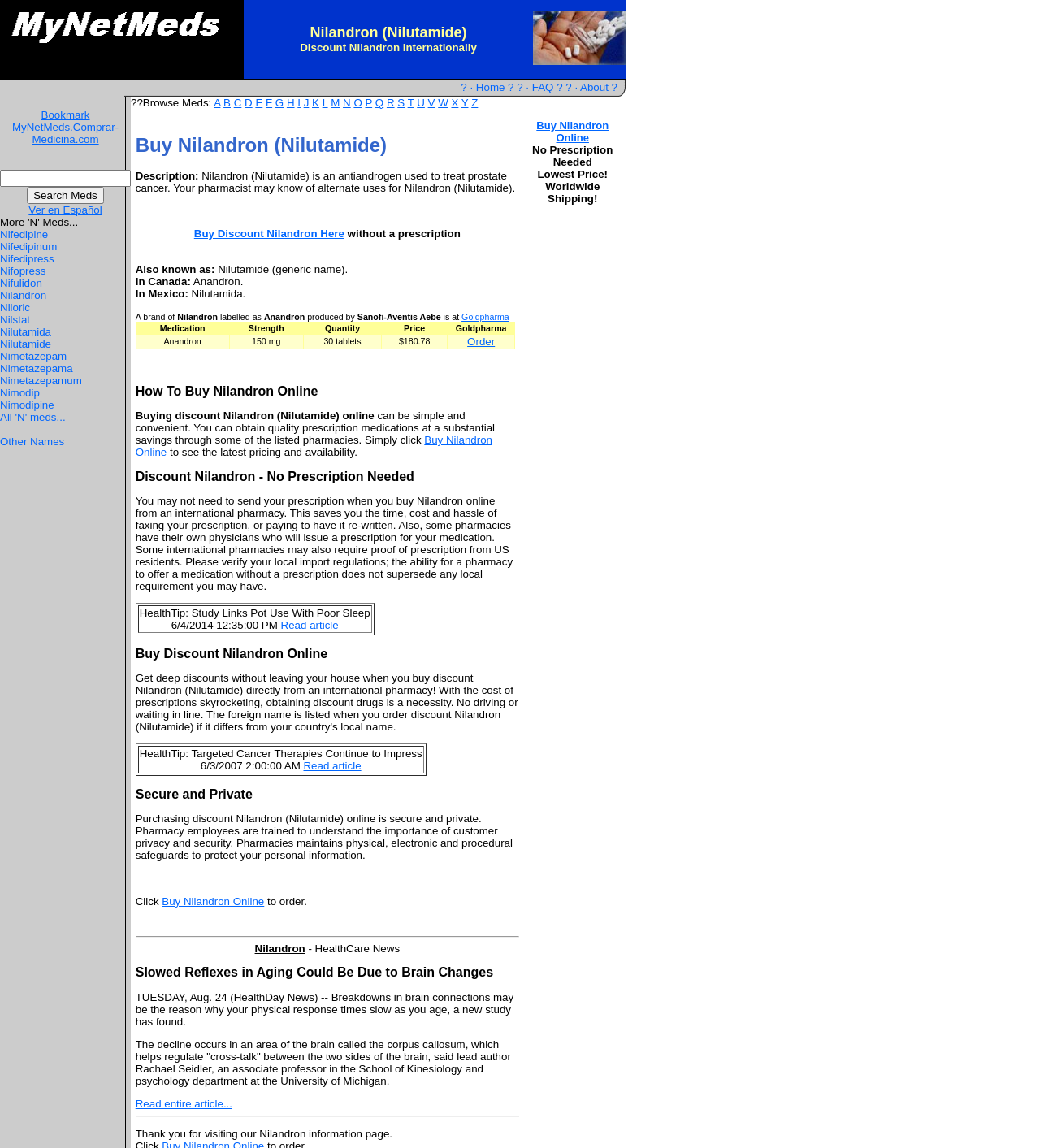Generate the main heading text from the webpage.

Buy Nilandron (Nilutamide)